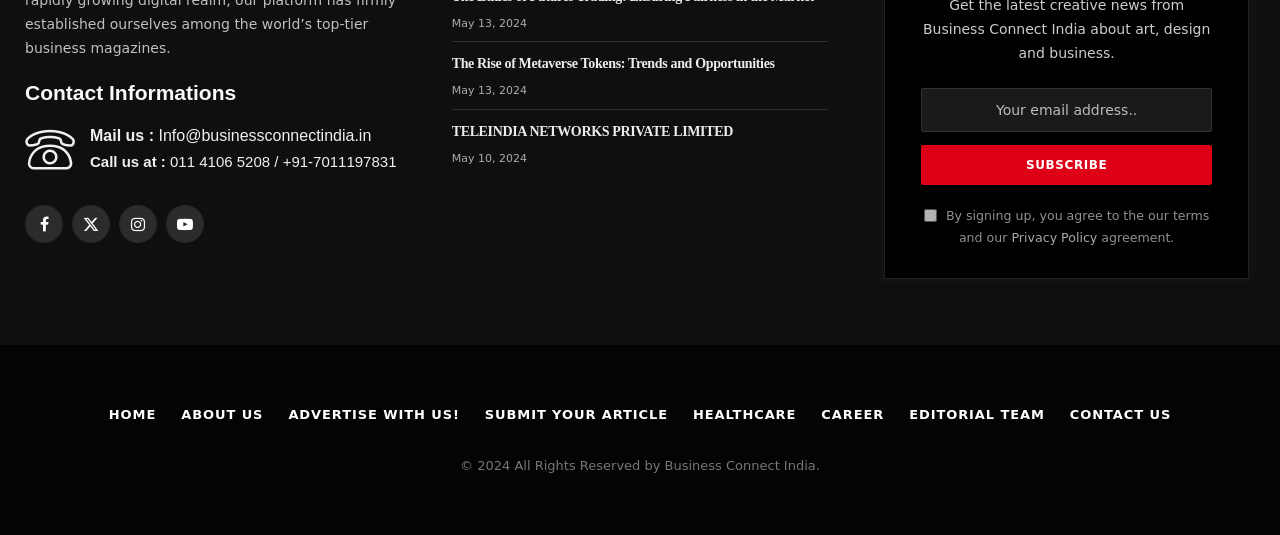Please give the bounding box coordinates of the area that should be clicked to fulfill the following instruction: "Subscribe to the newsletter". The coordinates should be in the format of four float numbers from 0 to 1, i.e., [left, top, right, bottom].

[0.719, 0.272, 0.947, 0.346]